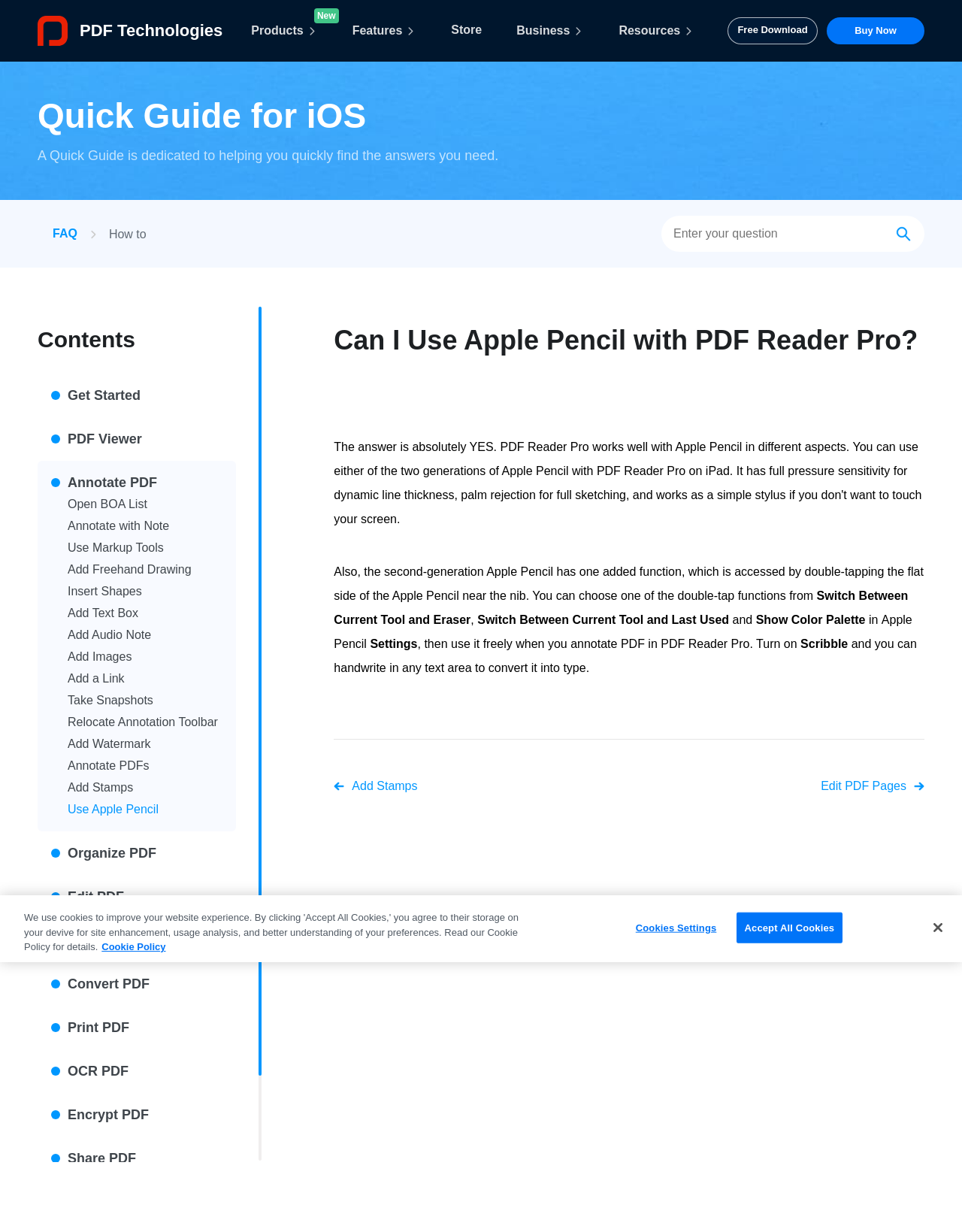Specify the bounding box coordinates of the area to click in order to execute this command: 'Annotate a PDF with Apple Pencil'. The coordinates should consist of four float numbers ranging from 0 to 1, and should be formatted as [left, top, right, bottom].

[0.07, 0.65, 0.165, 0.664]